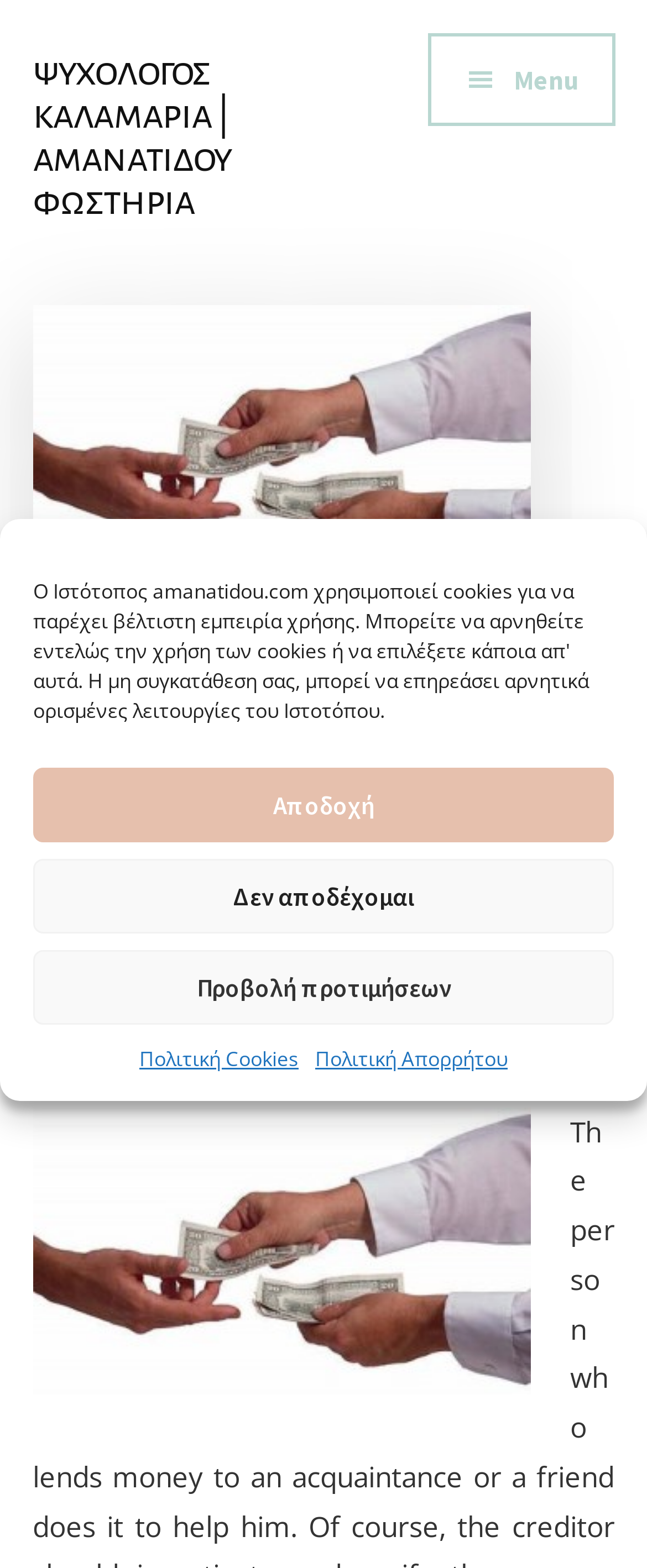Show me the bounding box coordinates of the clickable region to achieve the task as per the instruction: "Click the menu button".

[0.66, 0.021, 0.95, 0.08]